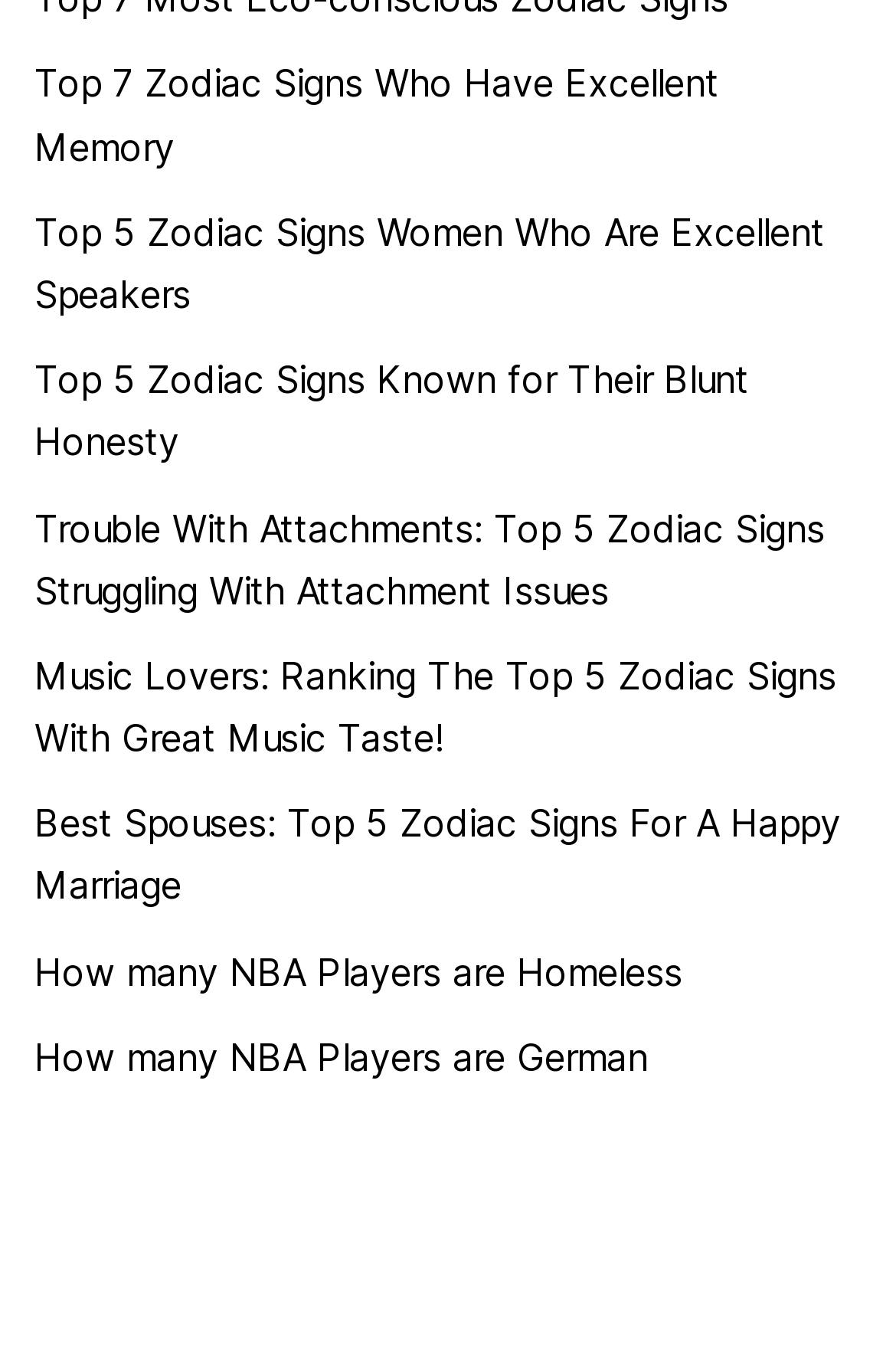Can you find the bounding box coordinates for the element that needs to be clicked to execute this instruction: "Visit Neve's page"? The coordinates should be given as four float numbers between 0 and 1, i.e., [left, top, right, bottom].

[0.038, 0.946, 0.138, 0.98]